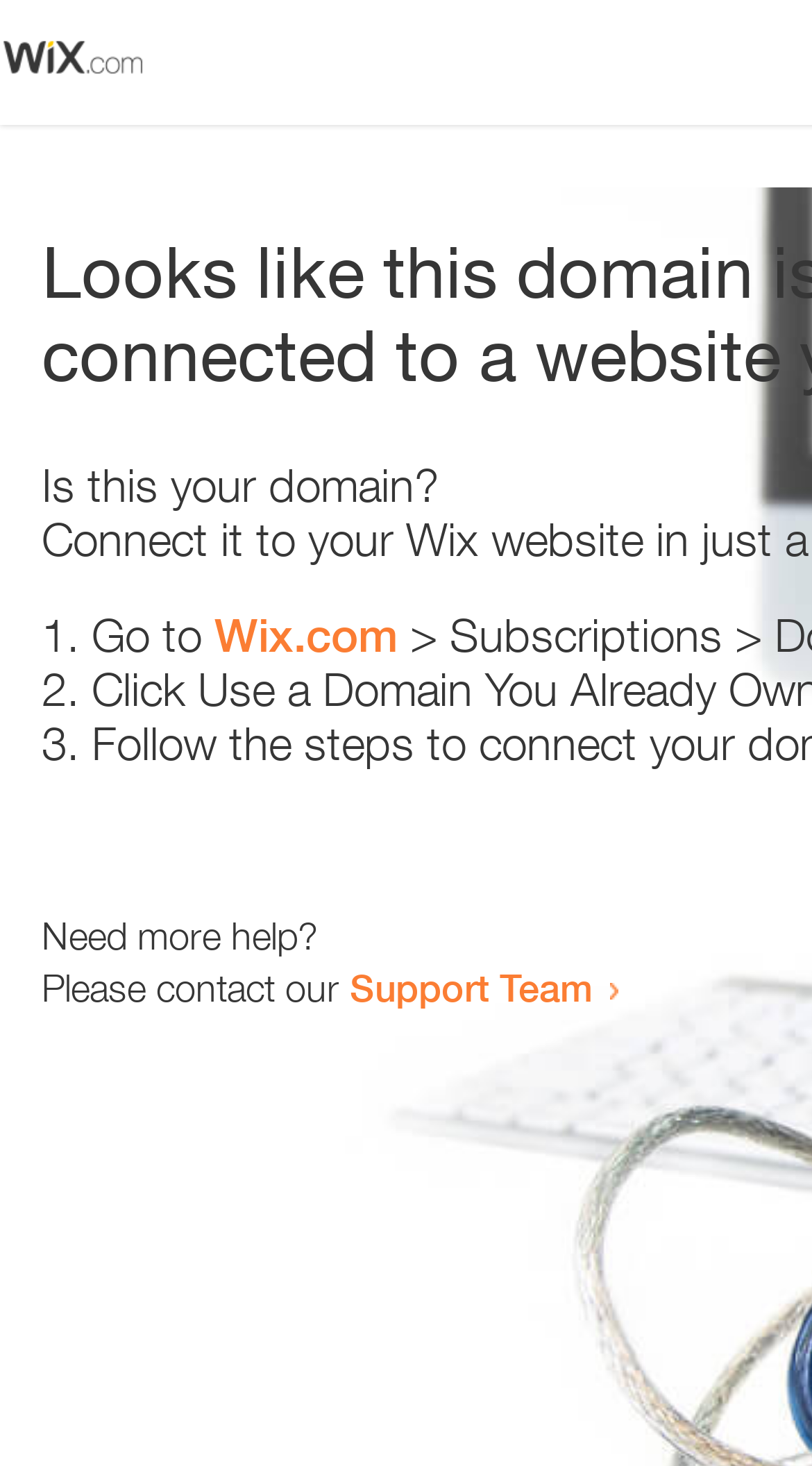Is the webpage providing troubleshooting steps?
Provide a comprehensive and detailed answer to the question.

The webpage provides a list of steps and suggestions to resolve an issue, which is a characteristic of troubleshooting steps. Therefore, it can be inferred that the webpage is providing troubleshooting steps.